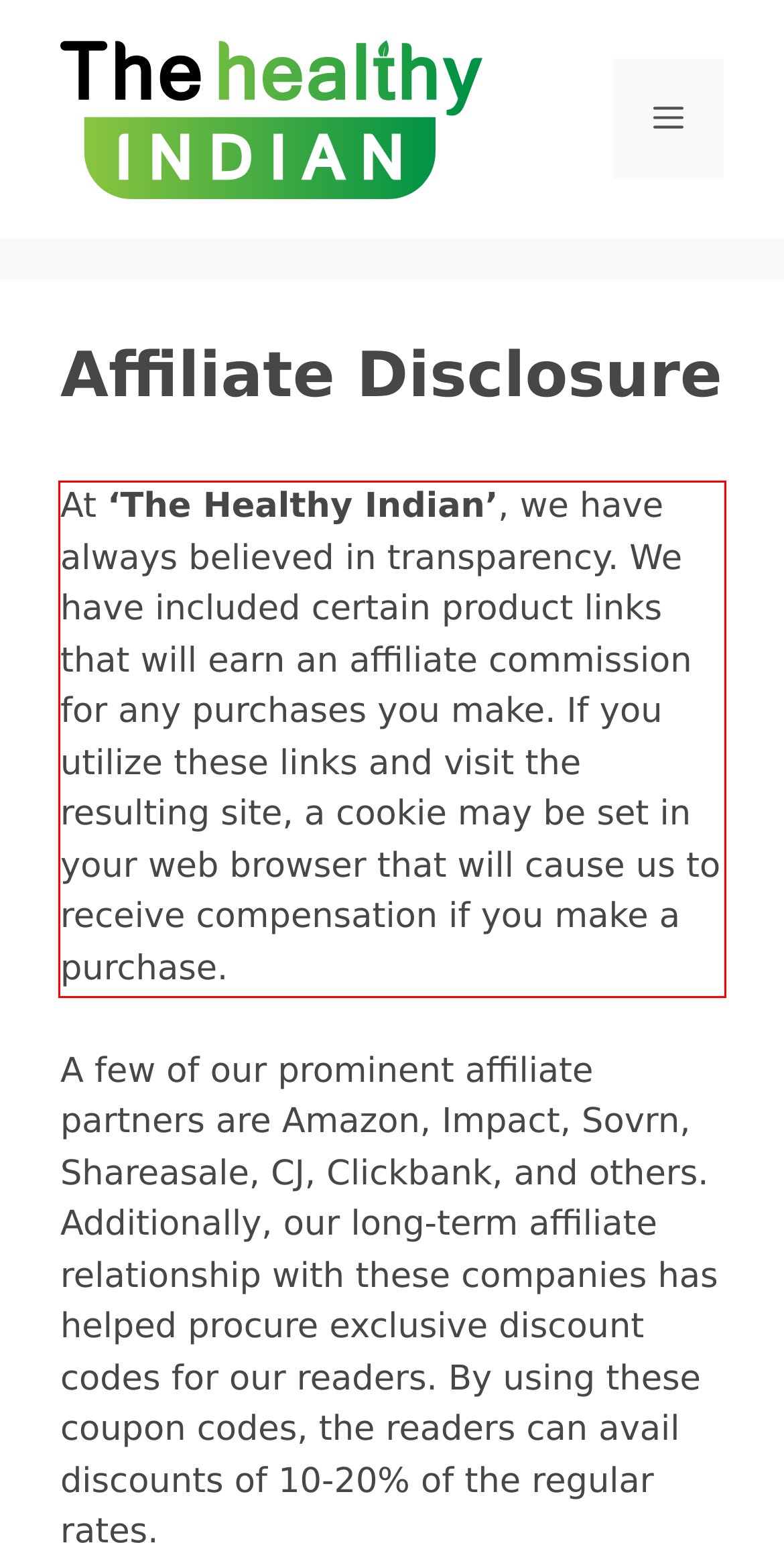Please analyze the provided webpage screenshot and perform OCR to extract the text content from the red rectangle bounding box.

At ‘The Healthy Indian’, we have always believed in transparency. We have included certain product links that will earn an affiliate commission for any purchases you make. If you utilize these links and visit the resulting site, a cookie may be set in your web browser that will cause us to receive compensation if you make a purchase.